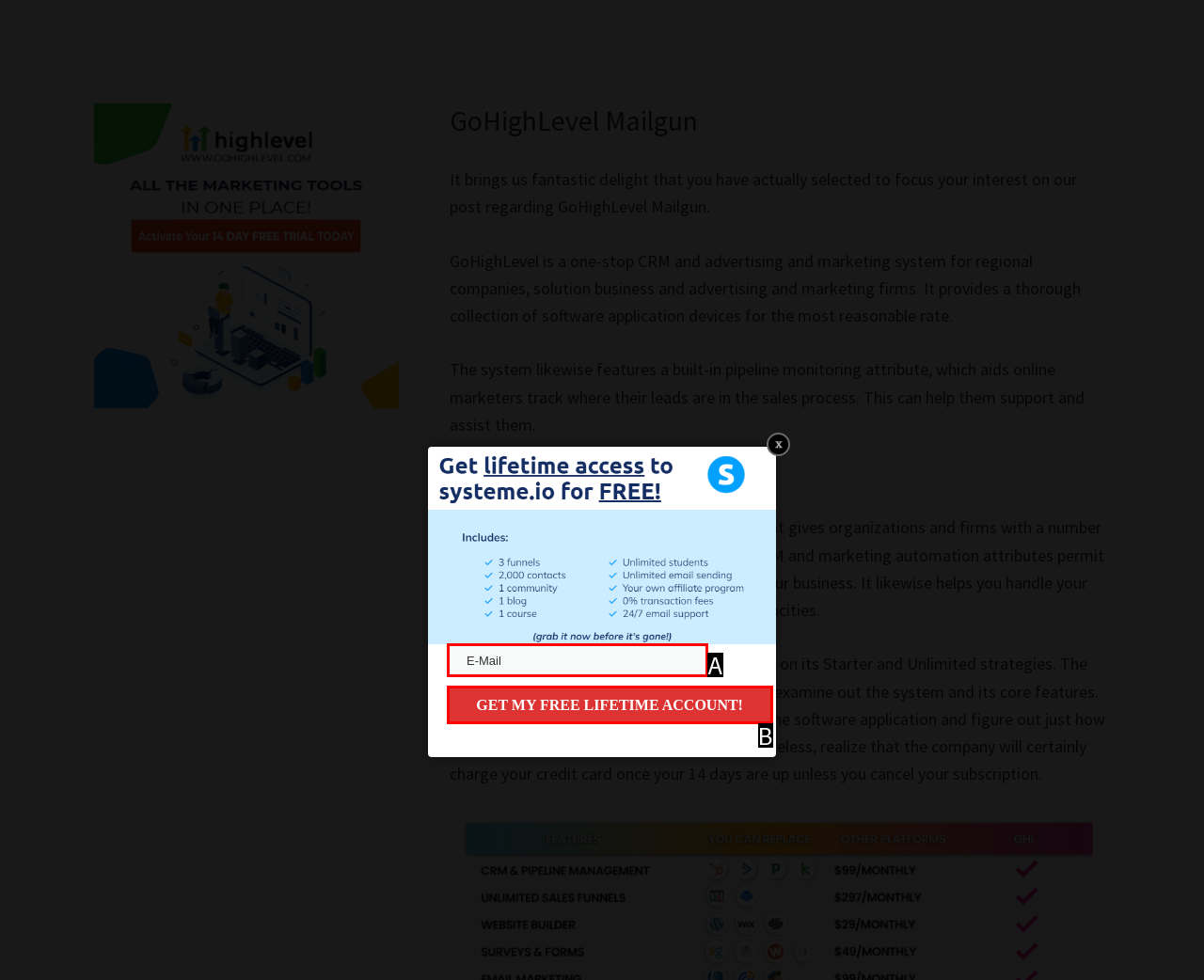Determine which HTML element best suits the description: name="email" placeholder="E-Mail". Reply with the letter of the matching option.

A